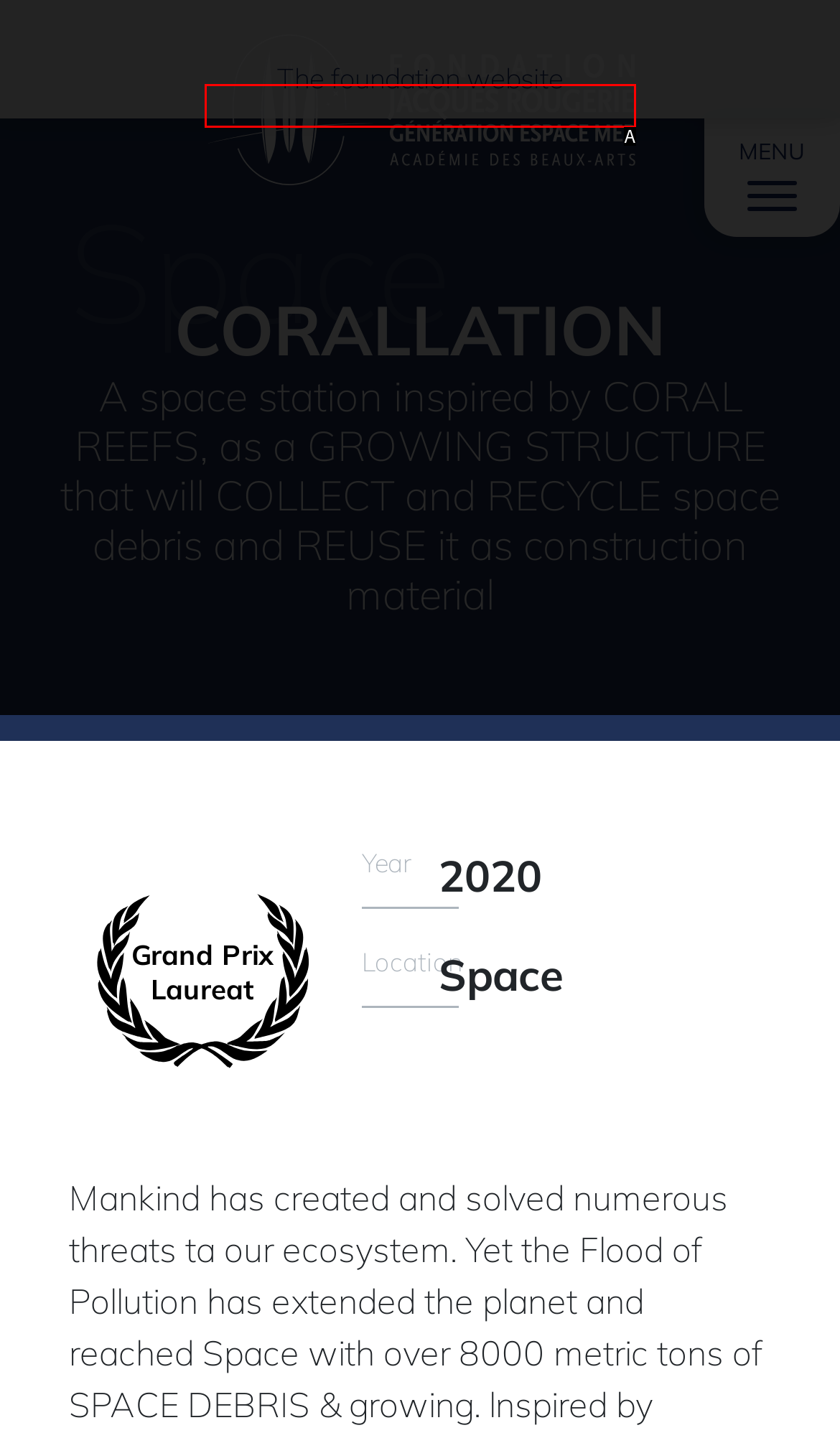Using the description: alt="Jacques Rougerie Database", find the HTML element that matches it. Answer with the letter of the chosen option.

A